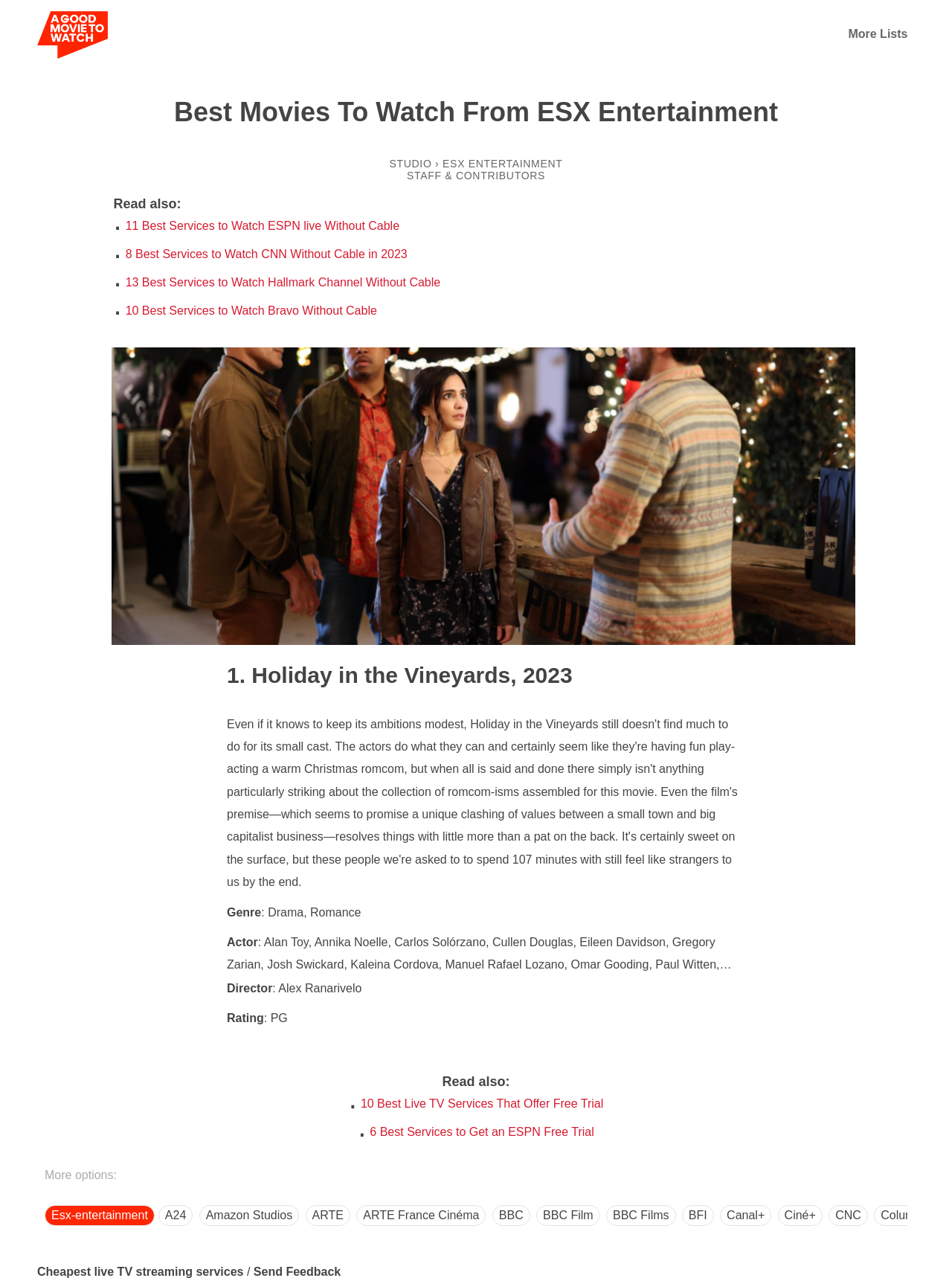Refer to the image and offer a detailed explanation in response to the question: What is the name of the movie listed first?

I looked at the article section of the webpage and found the first movie listed, which is 'Holiday in the Vineyards, 2023'. The answer is the title of the movie without the year.